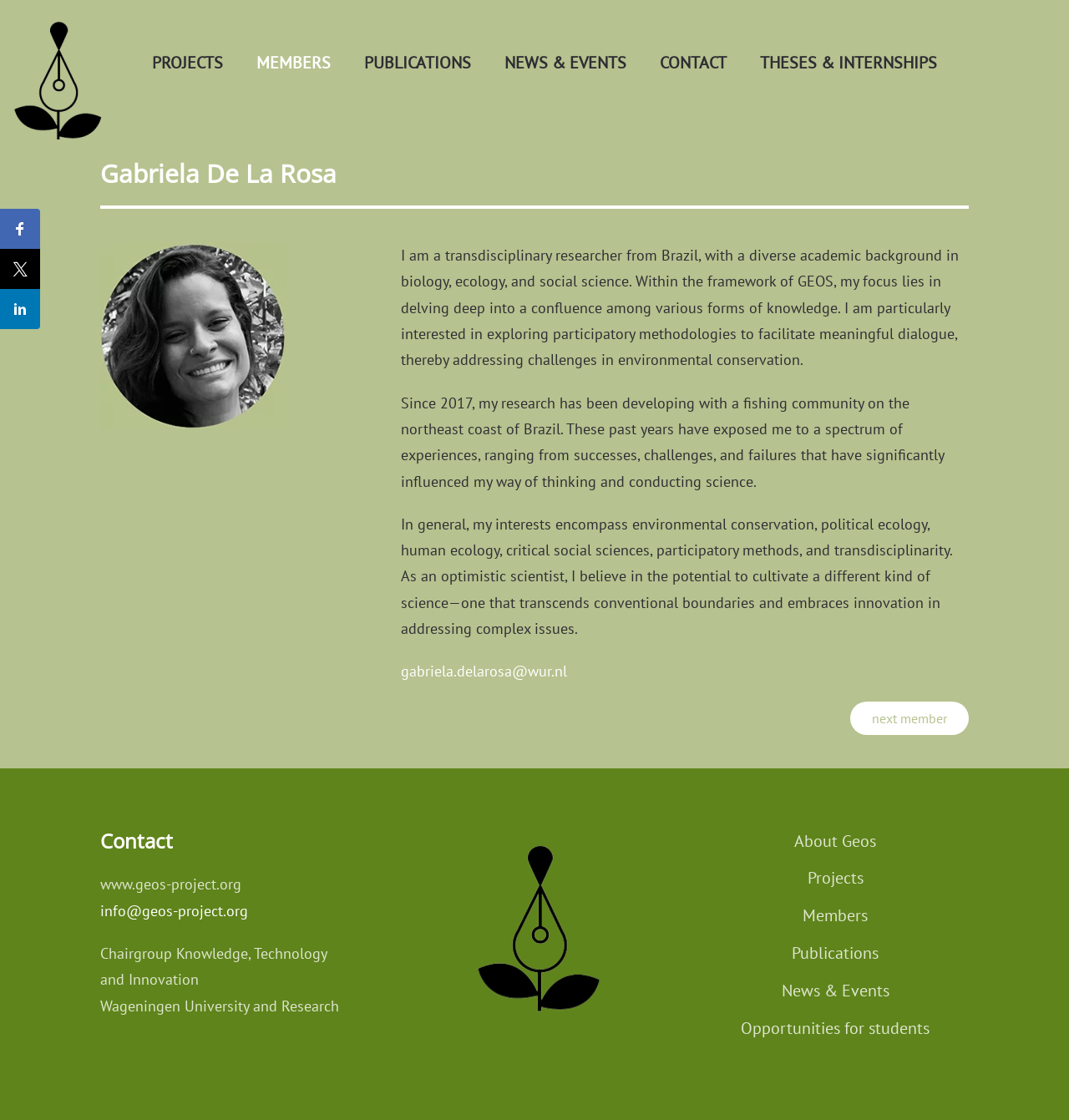Locate and generate the text content of the webpage's heading.

Gabriela De La Rosa